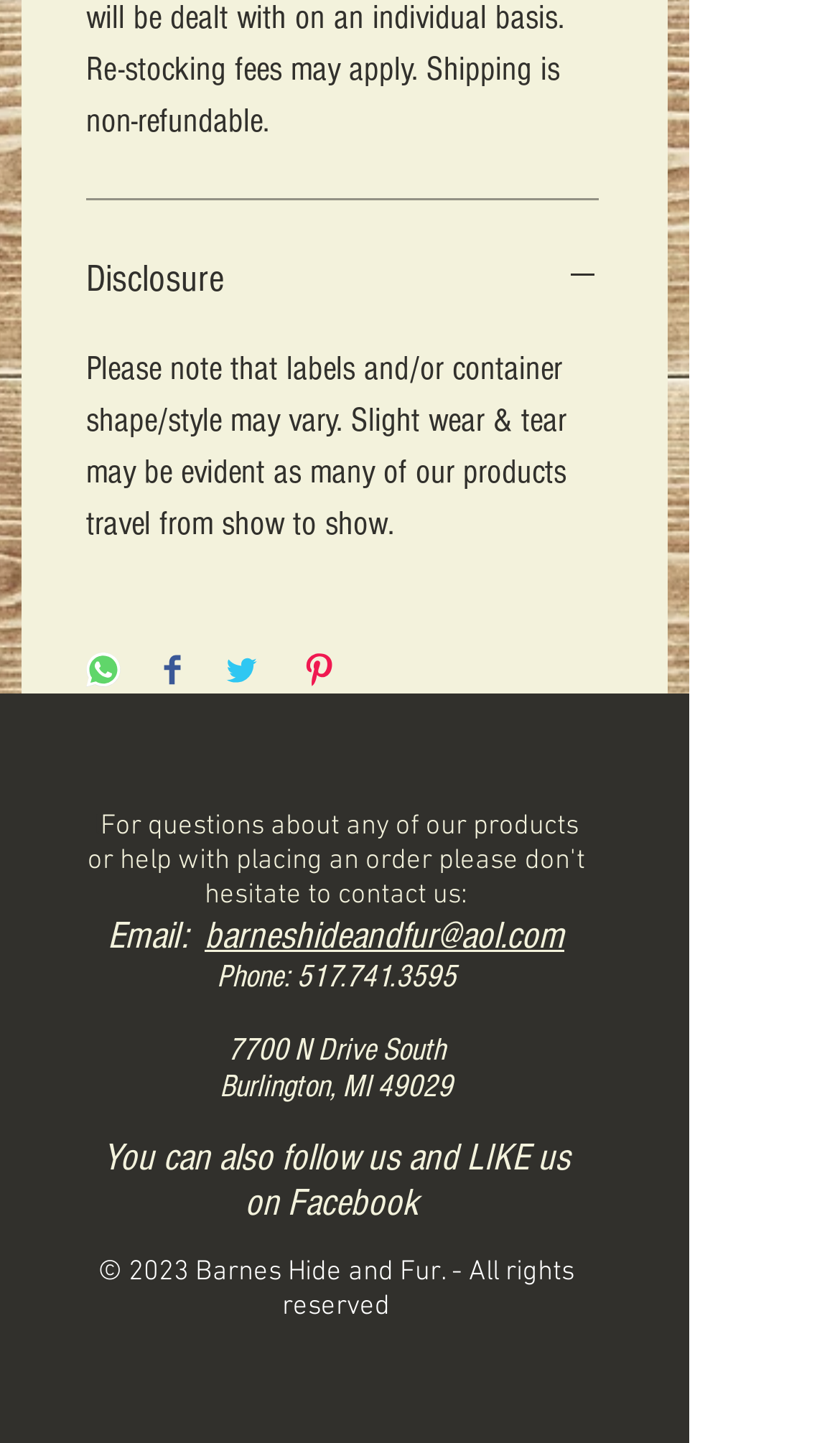Pinpoint the bounding box coordinates of the area that must be clicked to complete this instruction: "Follow on Facebook".

[0.046, 0.933, 0.136, 0.985]